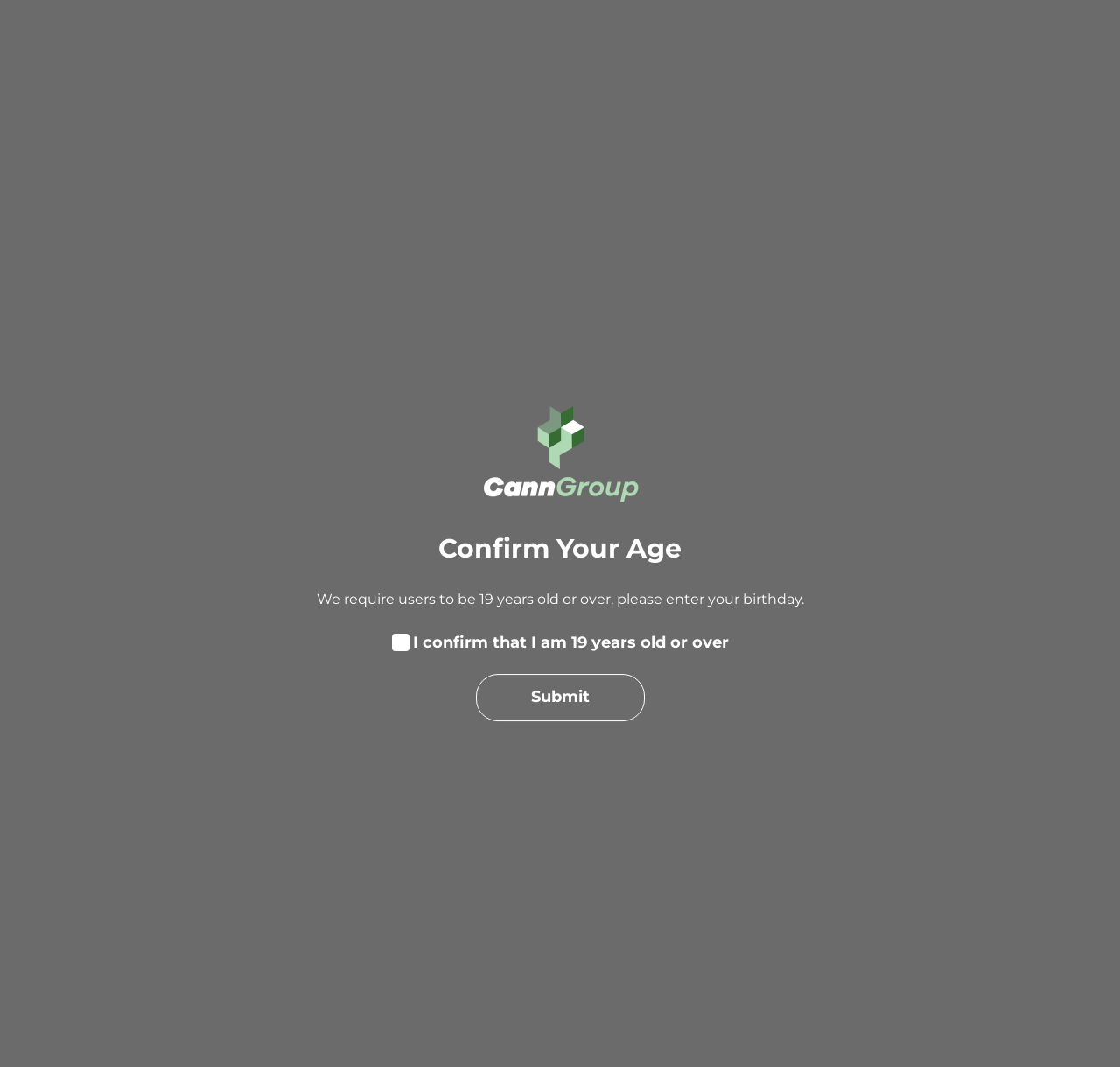Provide a single word or phrase to answer the given question: 
What can be done with the 'BUY NOW' button?

Make a purchase